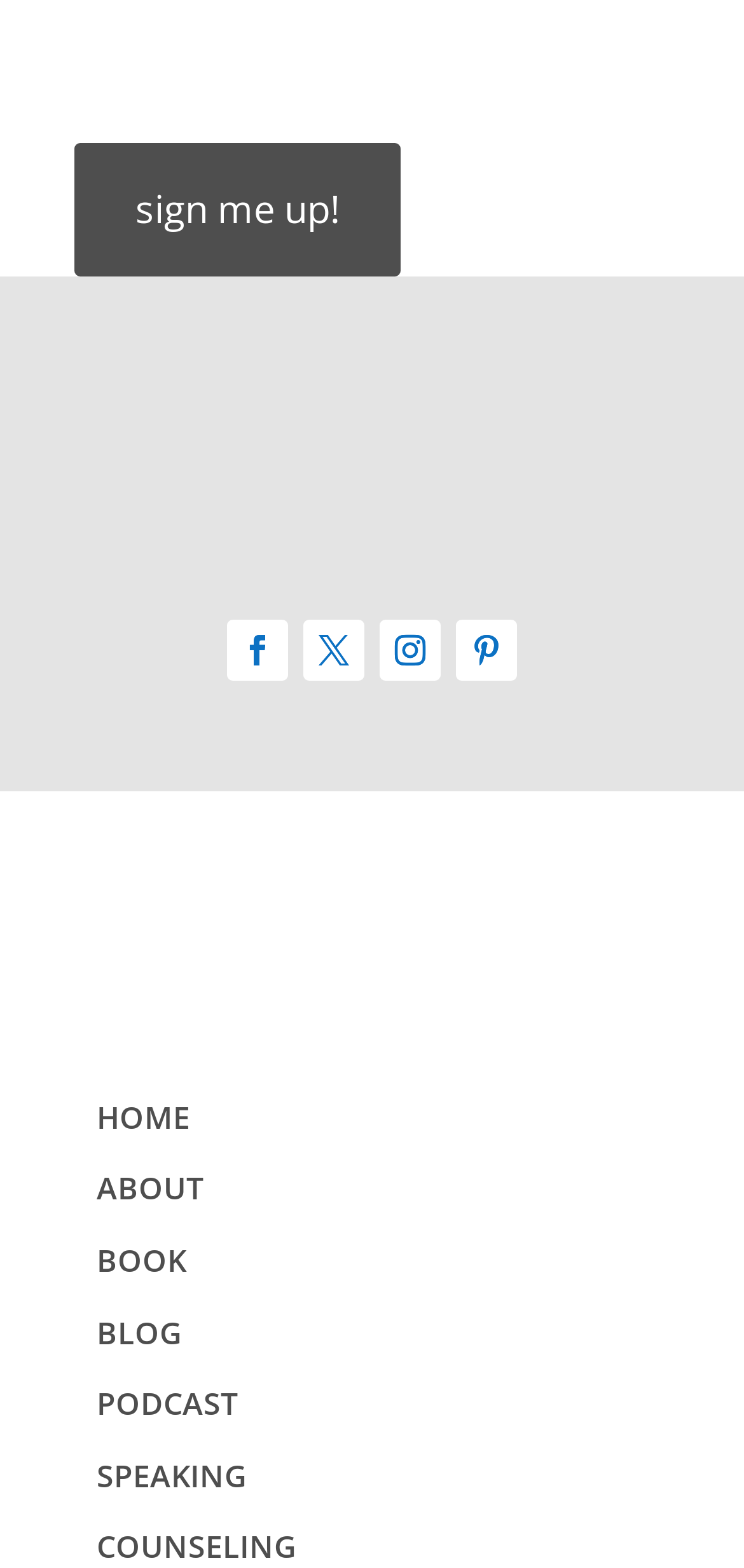Please determine the bounding box coordinates for the element with the description: "HOME".

[0.13, 0.699, 0.256, 0.726]